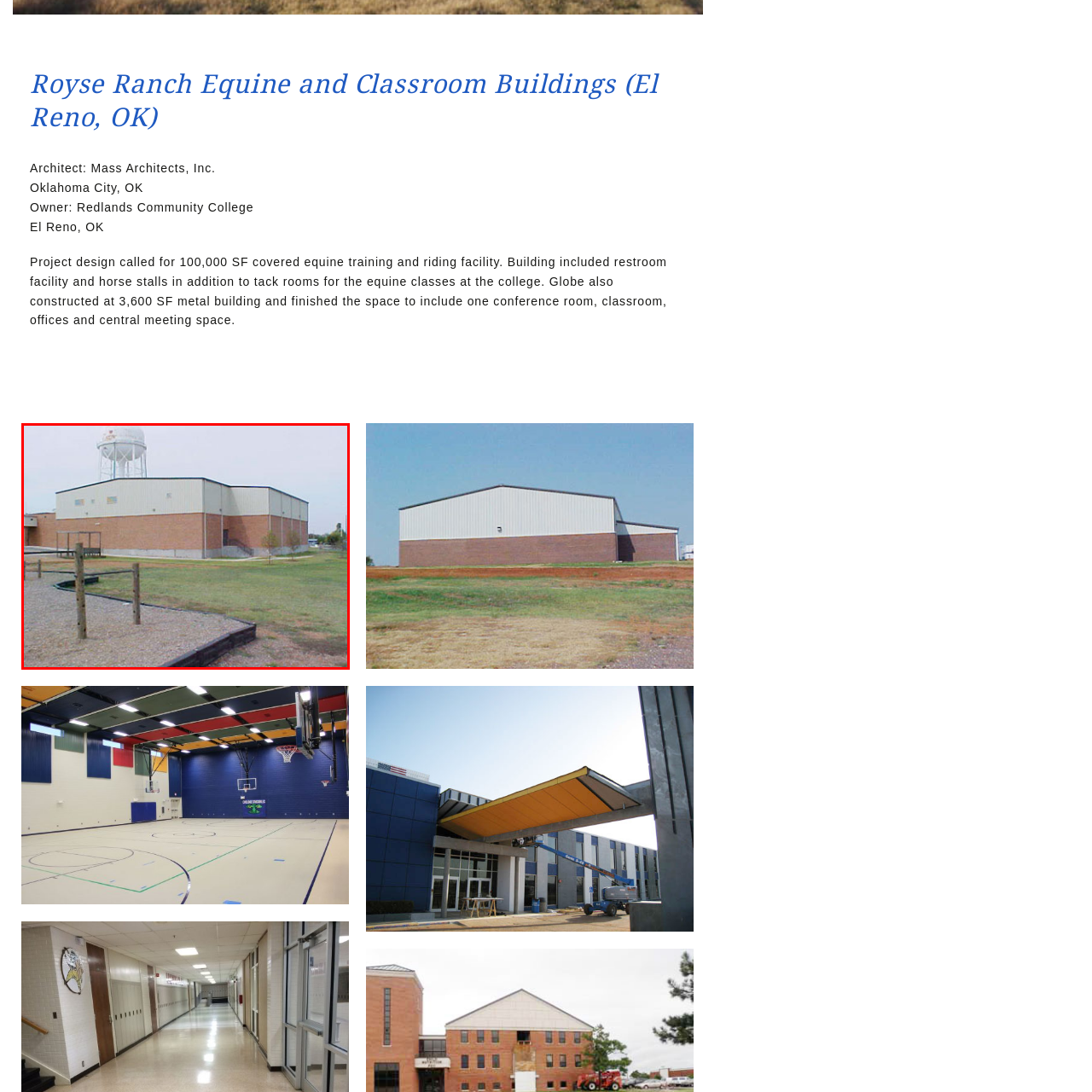View the image surrounded by the red border, What is visible in the background?
 Answer using a single word or phrase.

A water tower